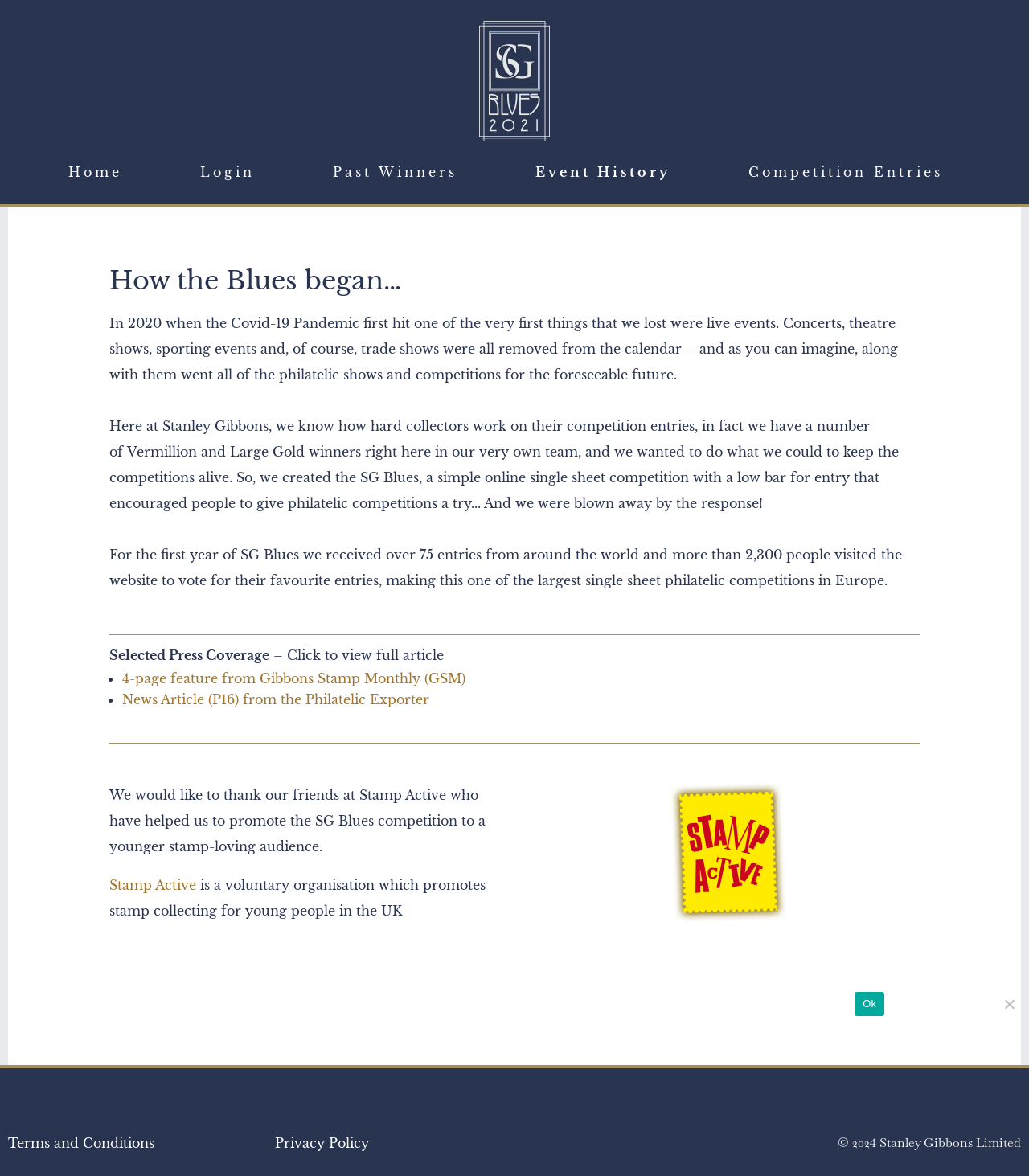Could you find the bounding box coordinates of the clickable area to complete this instruction: "Click the Stamp Active link"?

[0.106, 0.745, 0.191, 0.759]